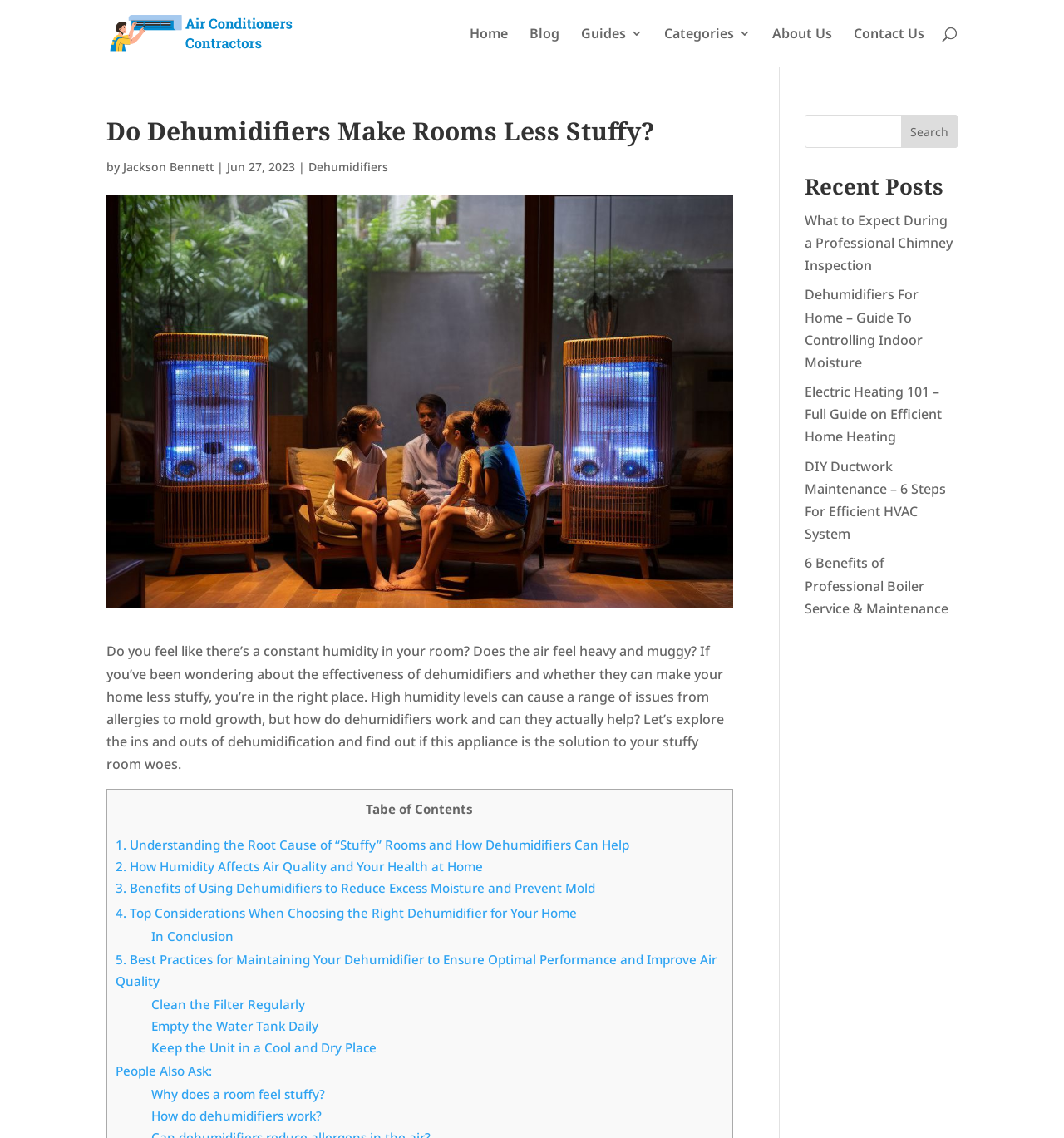What is the position of the search box?
Kindly answer the question with as much detail as you can.

I determined the position of the search box by looking at the bounding box coordinates of the search box element. The x1 and x2 coordinates are close to 1, which indicates that the search box is on the right side of the page. The y1 and y2 coordinates are close to 0, which indicates that the search box is at the top of the page.